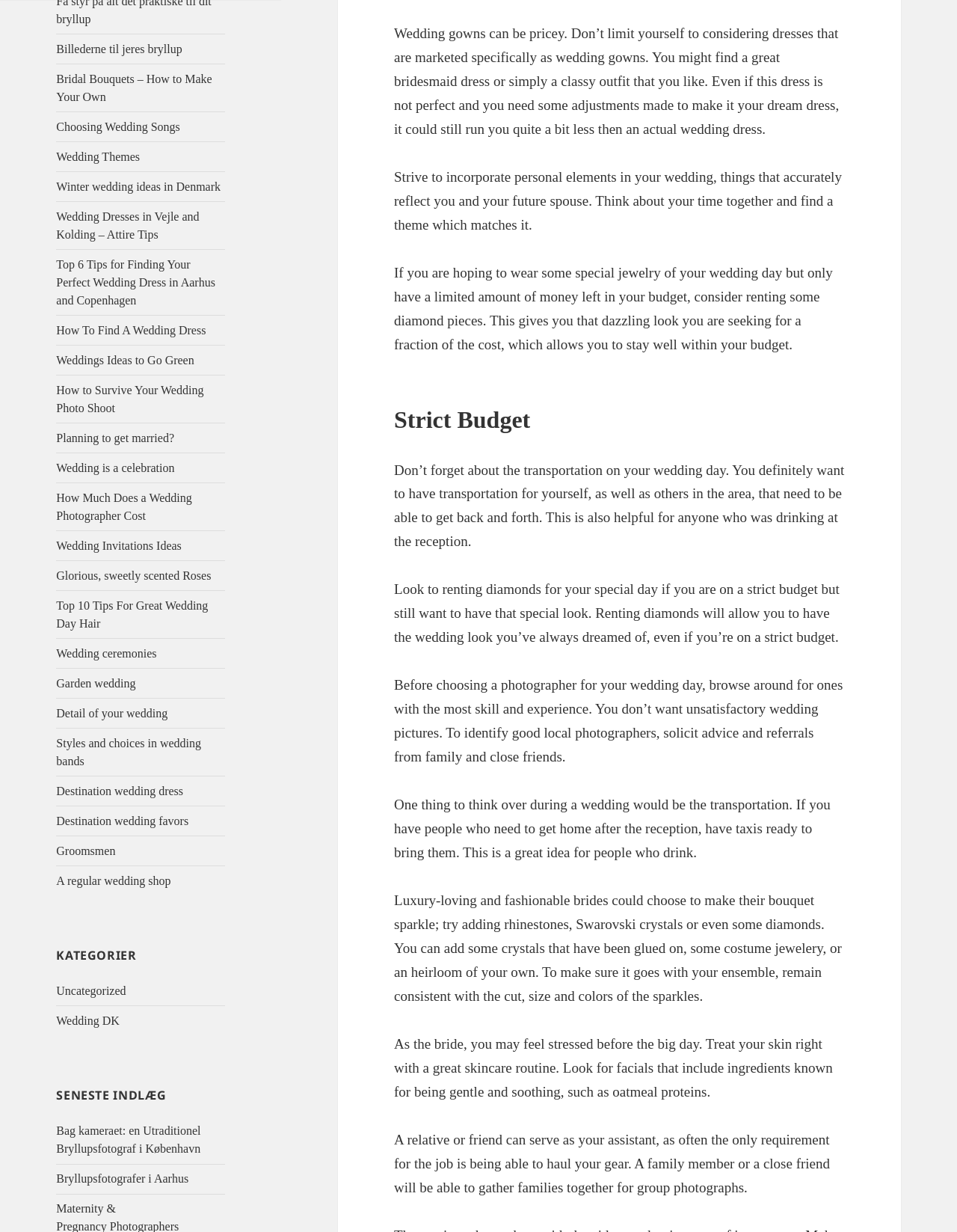What is the language of the text on this webpage?
Please give a detailed and elaborate answer to the question.

Although some of the link titles and text snippets appear to be in Danish, the majority of the text on the webpage is in English, suggesting that the language of the webpage is English.